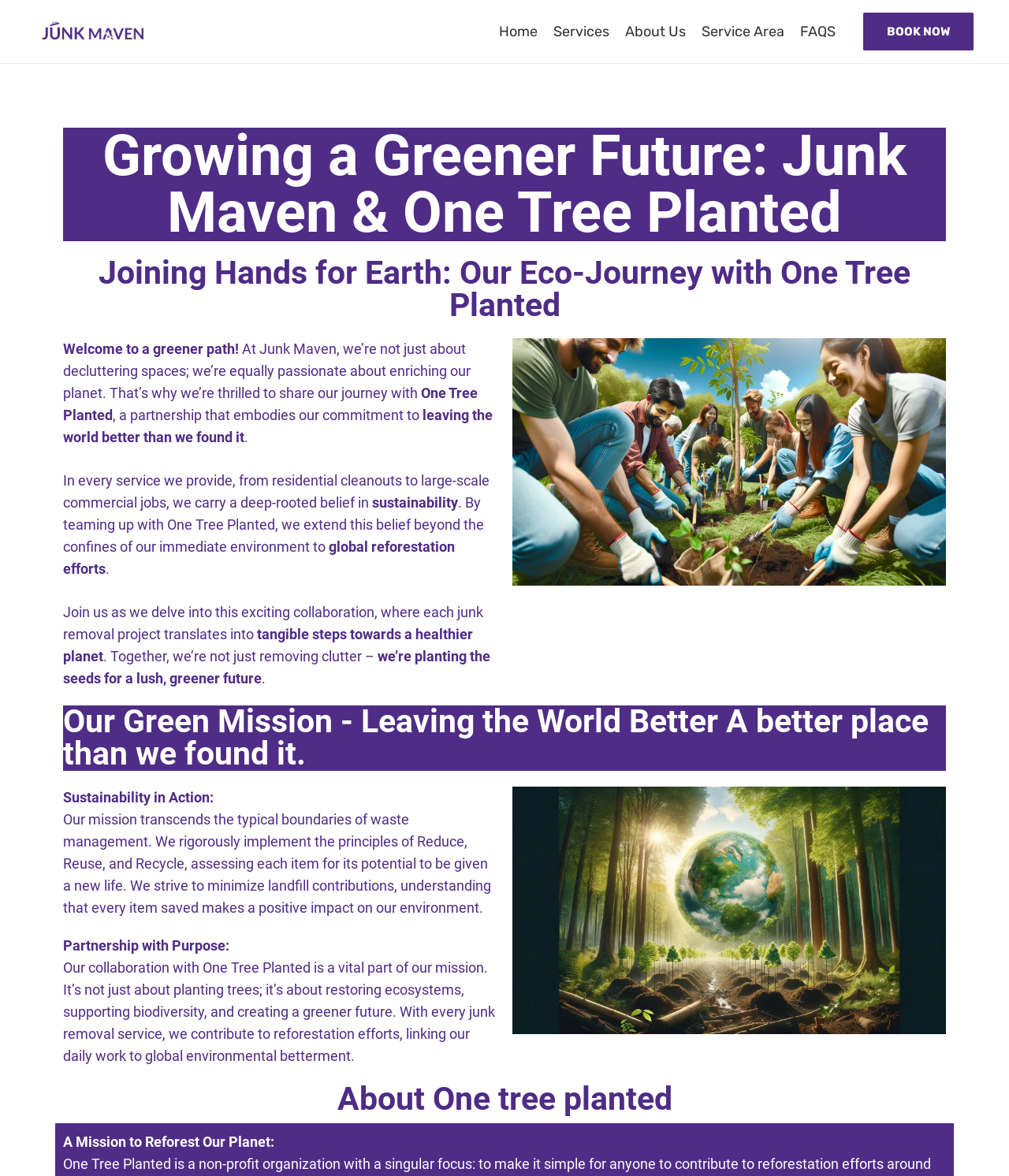Respond with a single word or phrase to the following question: What is the focus of Junk Maven's services?

Sustainability